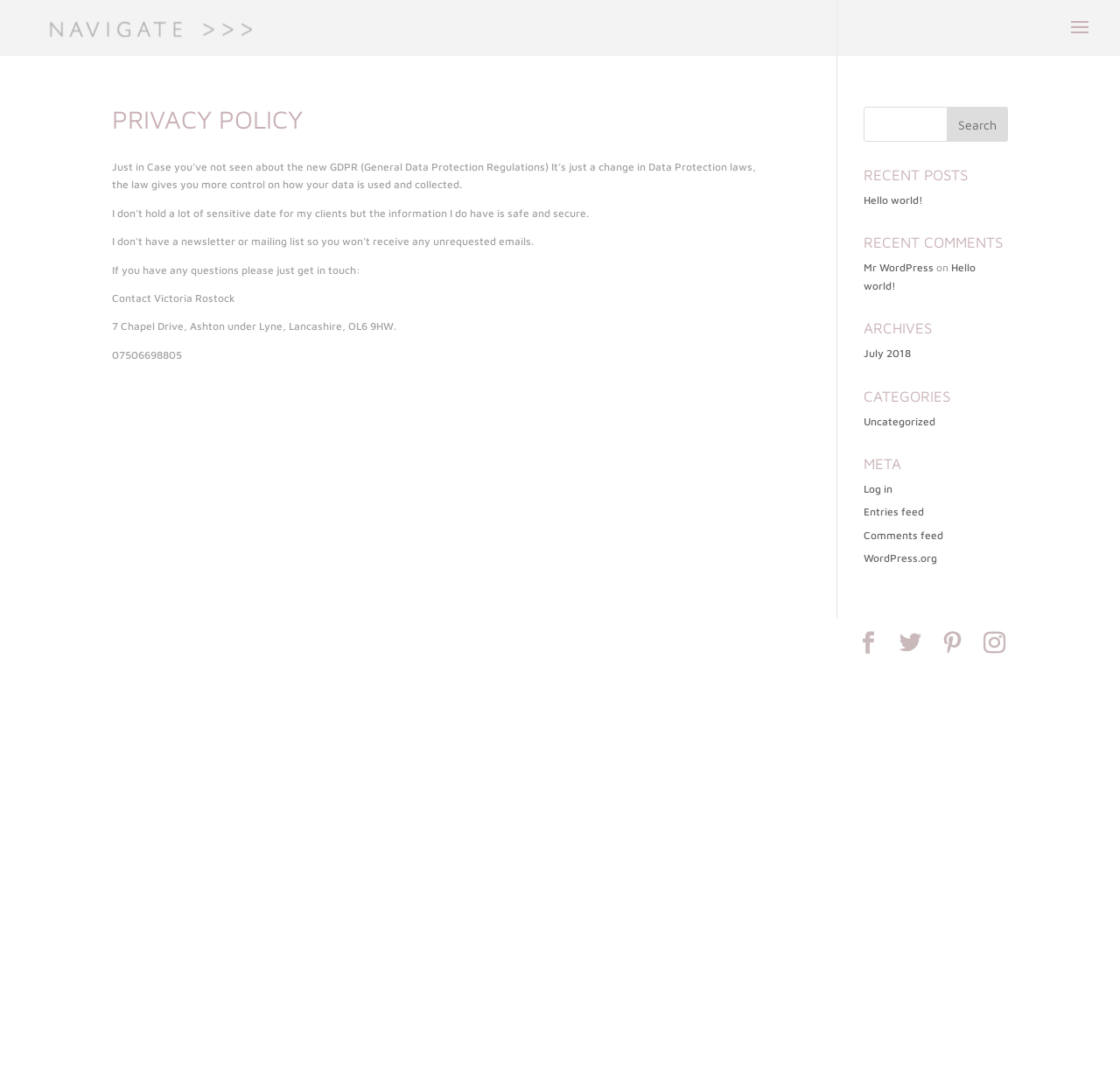Ascertain the bounding box coordinates for the UI element detailed here: "Log in". The coordinates should be provided as [left, top, right, bottom] with each value being a float between 0 and 1.

[0.771, 0.449, 0.797, 0.462]